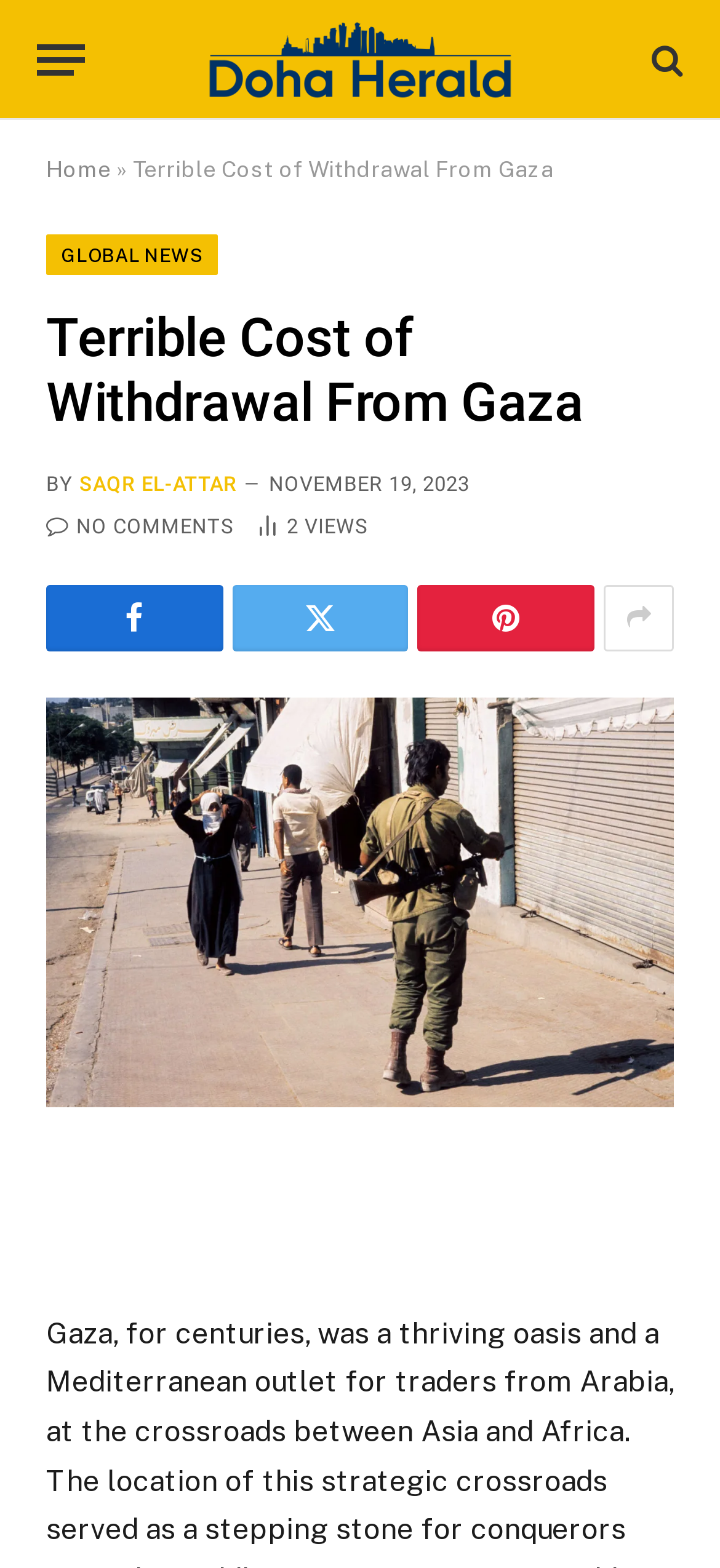Please extract and provide the main headline of the webpage.

Terrible Cost of Withdrawal From Gaza